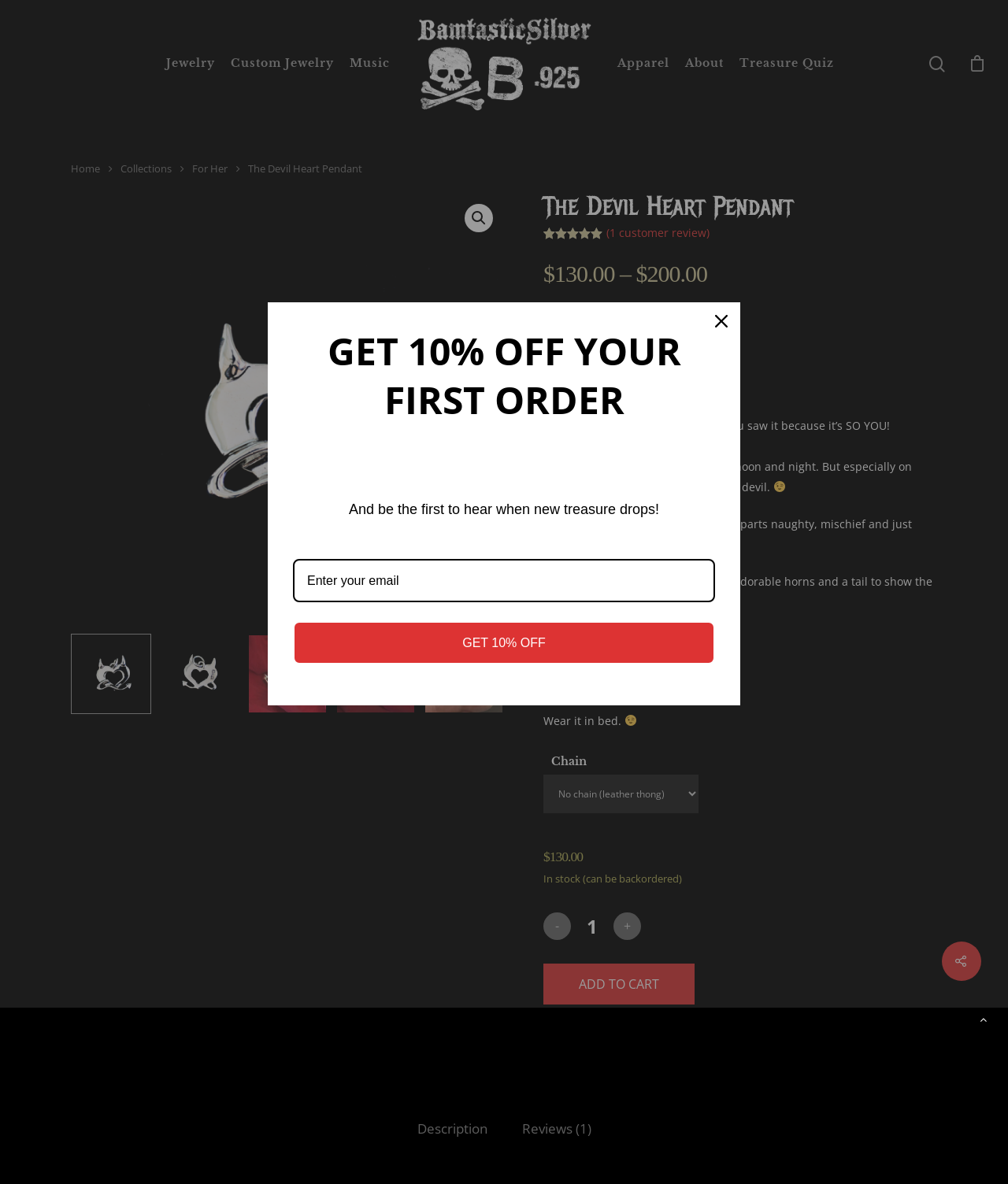Locate the bounding box coordinates of the element to click to perform the following action: 'Select the 'Description' tab'. The coordinates should be given as four float values between 0 and 1, in the form of [left, top, right, bottom].

[0.414, 0.944, 0.483, 0.963]